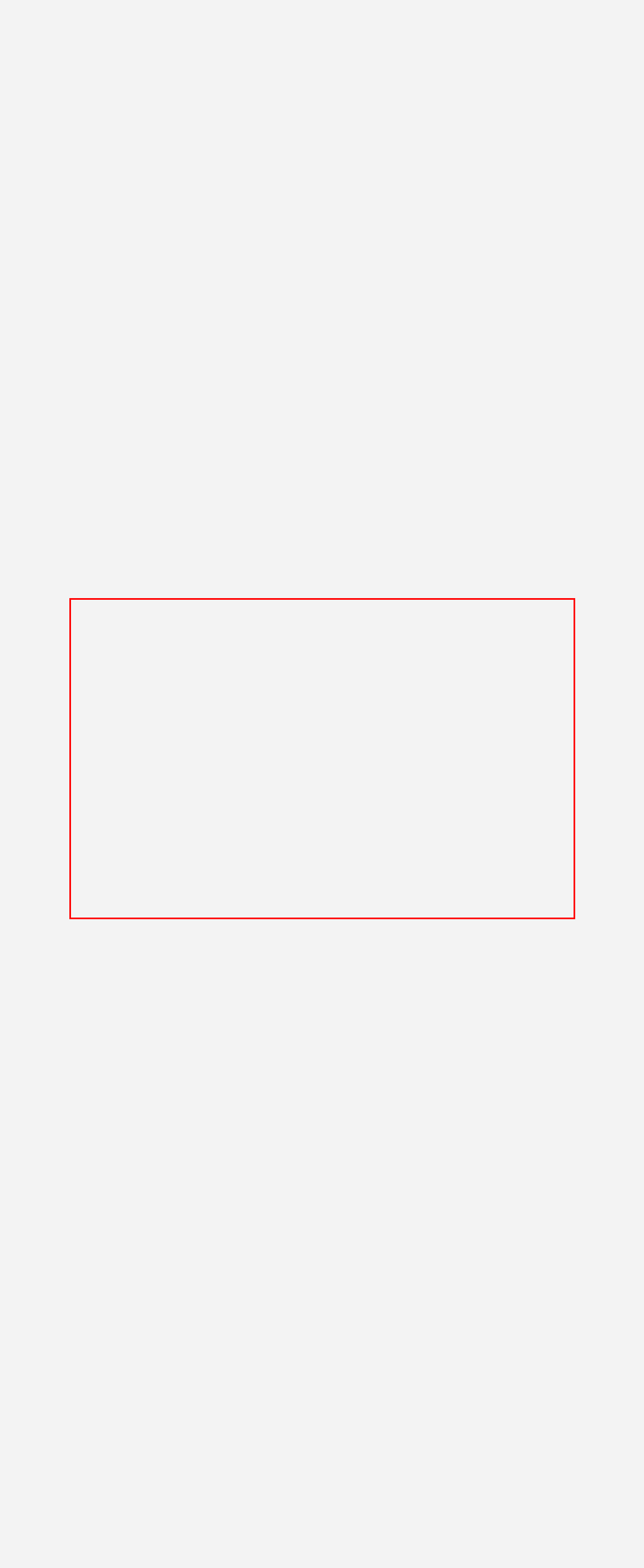Locate the red bounding box in the provided webpage screenshot and use OCR to determine the text content inside it.

I've seen a similar issue reported by another OS X user on GOG and I think that there's something wrong with the Galaxy API version the game is using. We updated the Unity Engine in 2.0.8 and it seems it's causing this crash. It seems that rolling back the version using Galaxy to 2.0.7 will allow you to play the game.